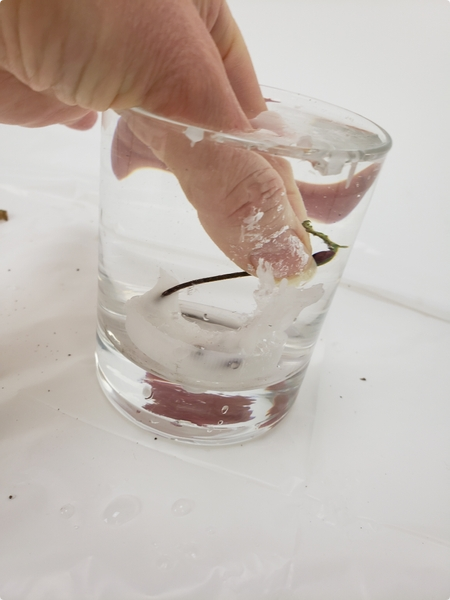Give a complete and detailed account of the image.

The image captures a close-up of a hand submerged in a glass of water, gently holding a twig. The water is clear and appears to have some wax-like substance around the twig, suggesting a process where hot wax has been used. This visual eloquently illustrates a step in a hands-on project, likely involving dipping the twig into the water after being coated with hot wax. The setting is likely a crafting or artistic endeavor, emphasizing the techniques of wax application and immersion. The image conveys both the tactile involvement of the process and the transformation occurring as materials interact, which may resonate with viewers interested in DIY projects or artistic methods.